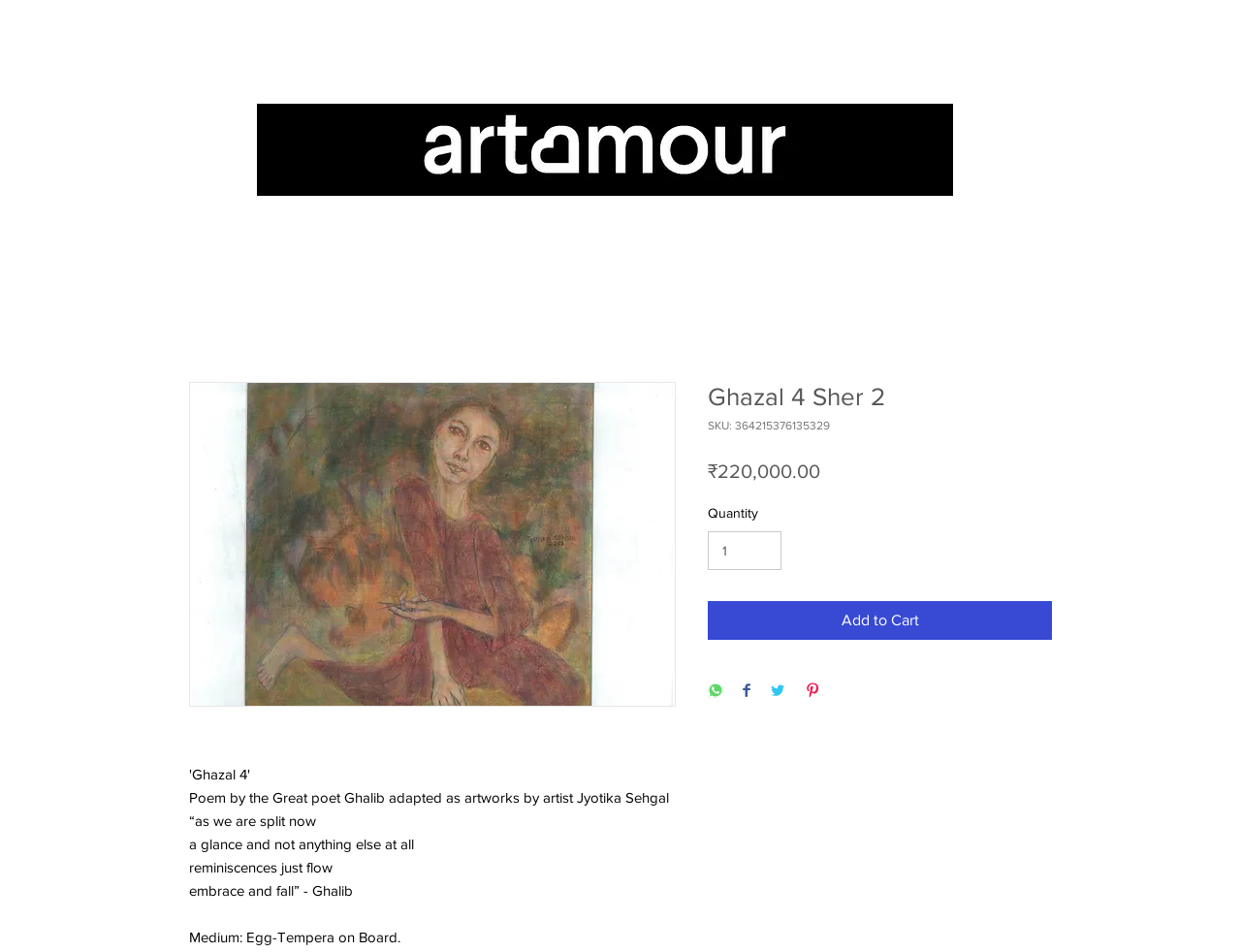Locate and extract the headline of this webpage.

Ghazal 4 Sher 2